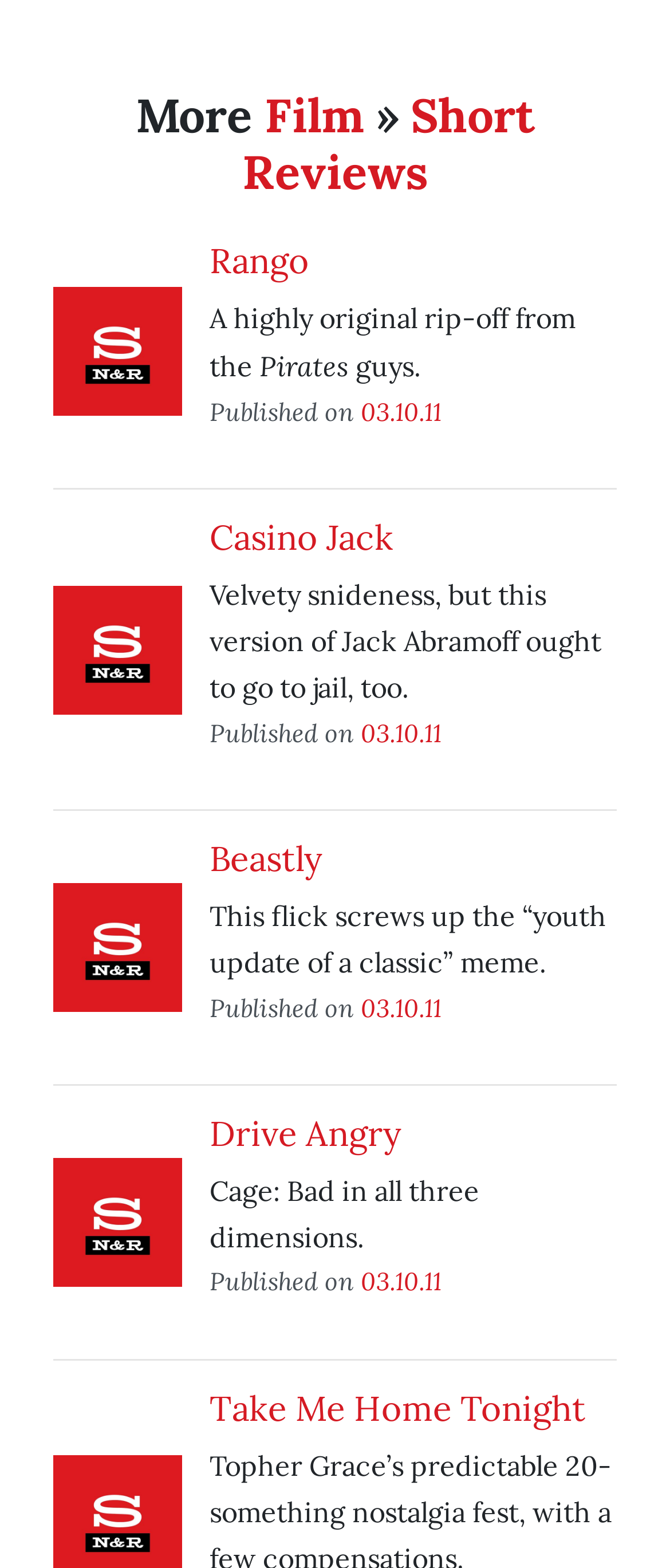Can you find the bounding box coordinates for the element to click on to achieve the instruction: "Click on the 'Take Me Home Tonight' link"?

[0.313, 0.884, 0.874, 0.911]